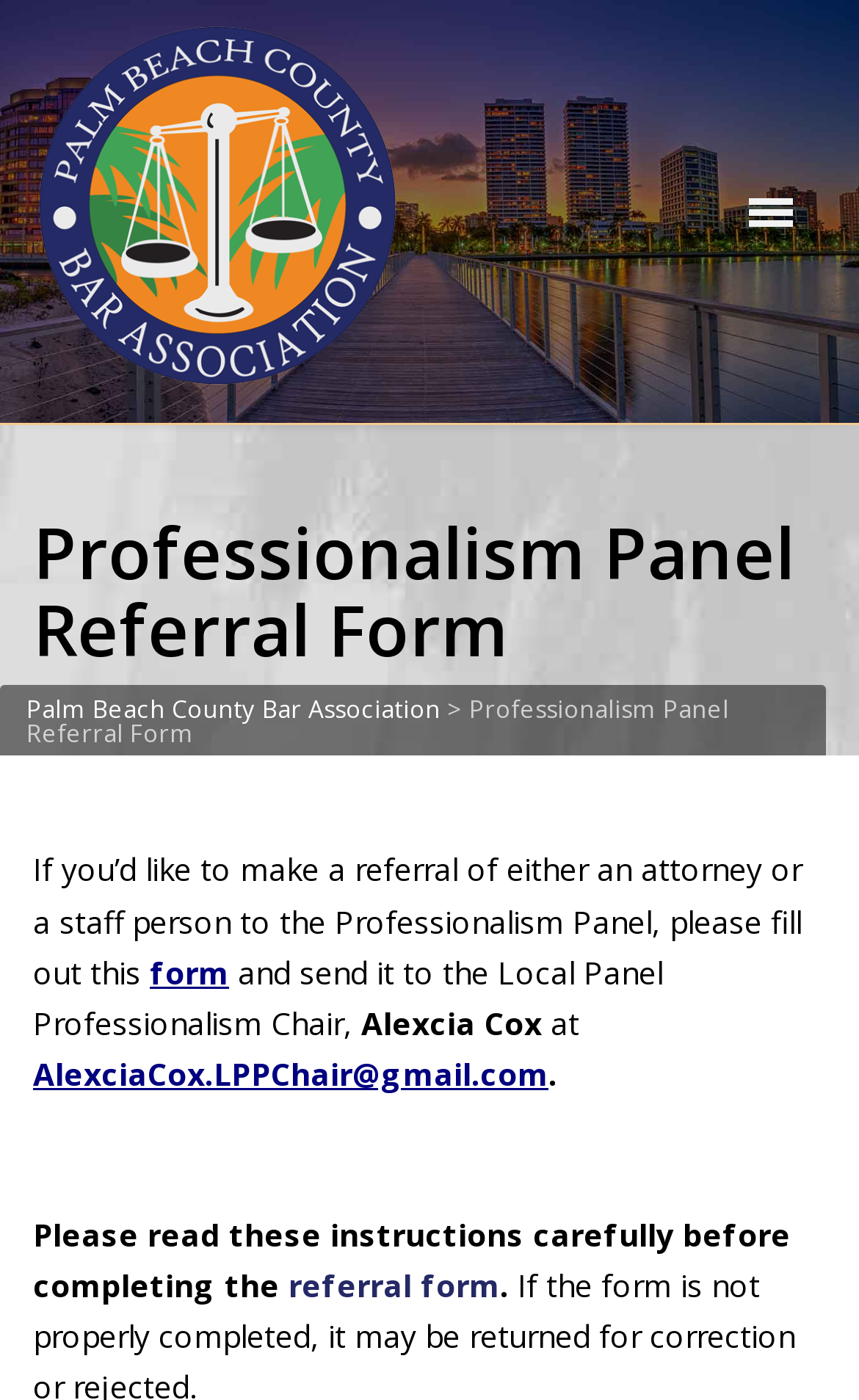Could you identify the text that serves as the heading for this webpage?

Professionalism Panel Referral Form